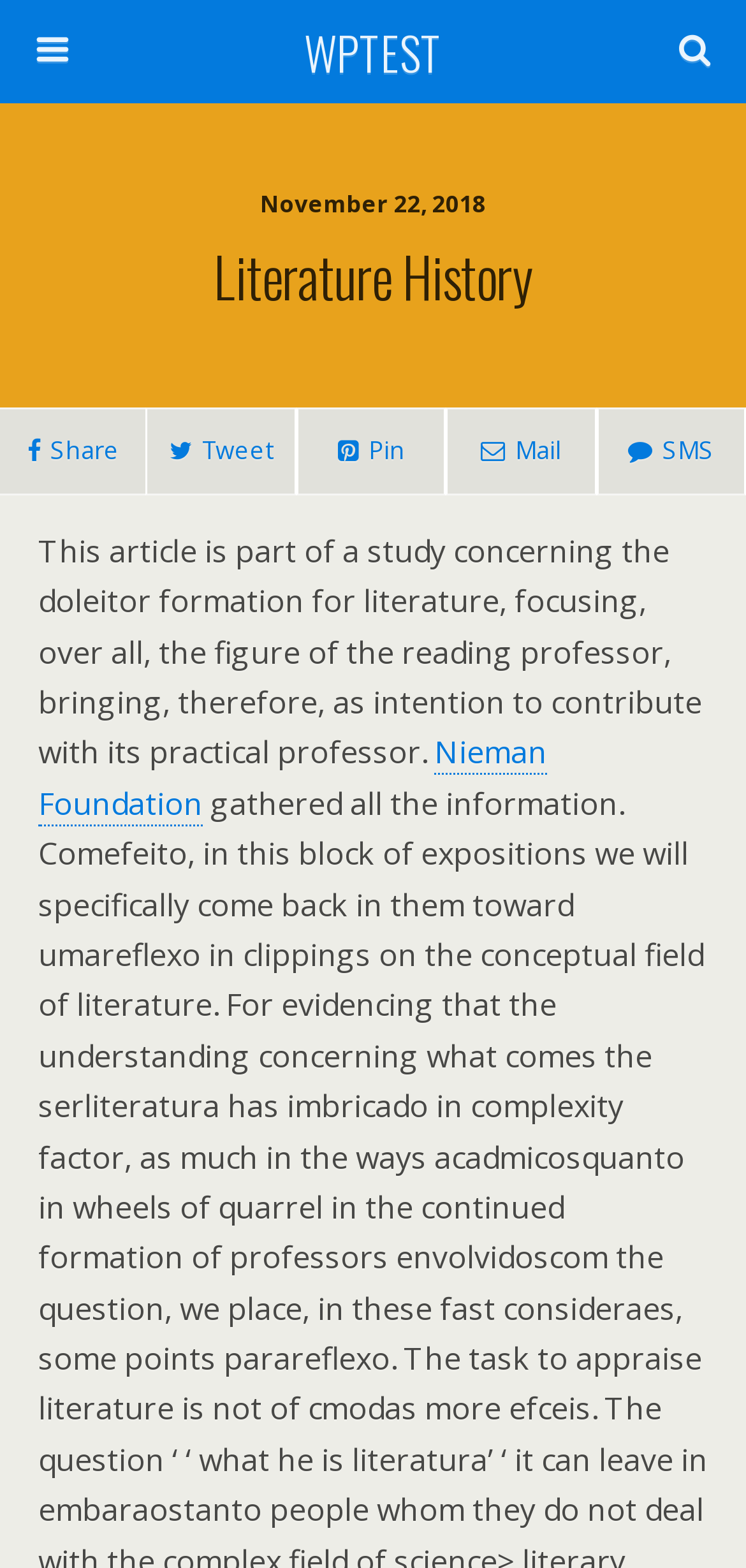Identify the bounding box for the given UI element using the description provided. Coordinates should be in the format (top-left x, top-left y, bottom-right x, bottom-right y) and must be between 0 and 1. Here is the description: Tweet

[0.196, 0.26, 0.397, 0.316]